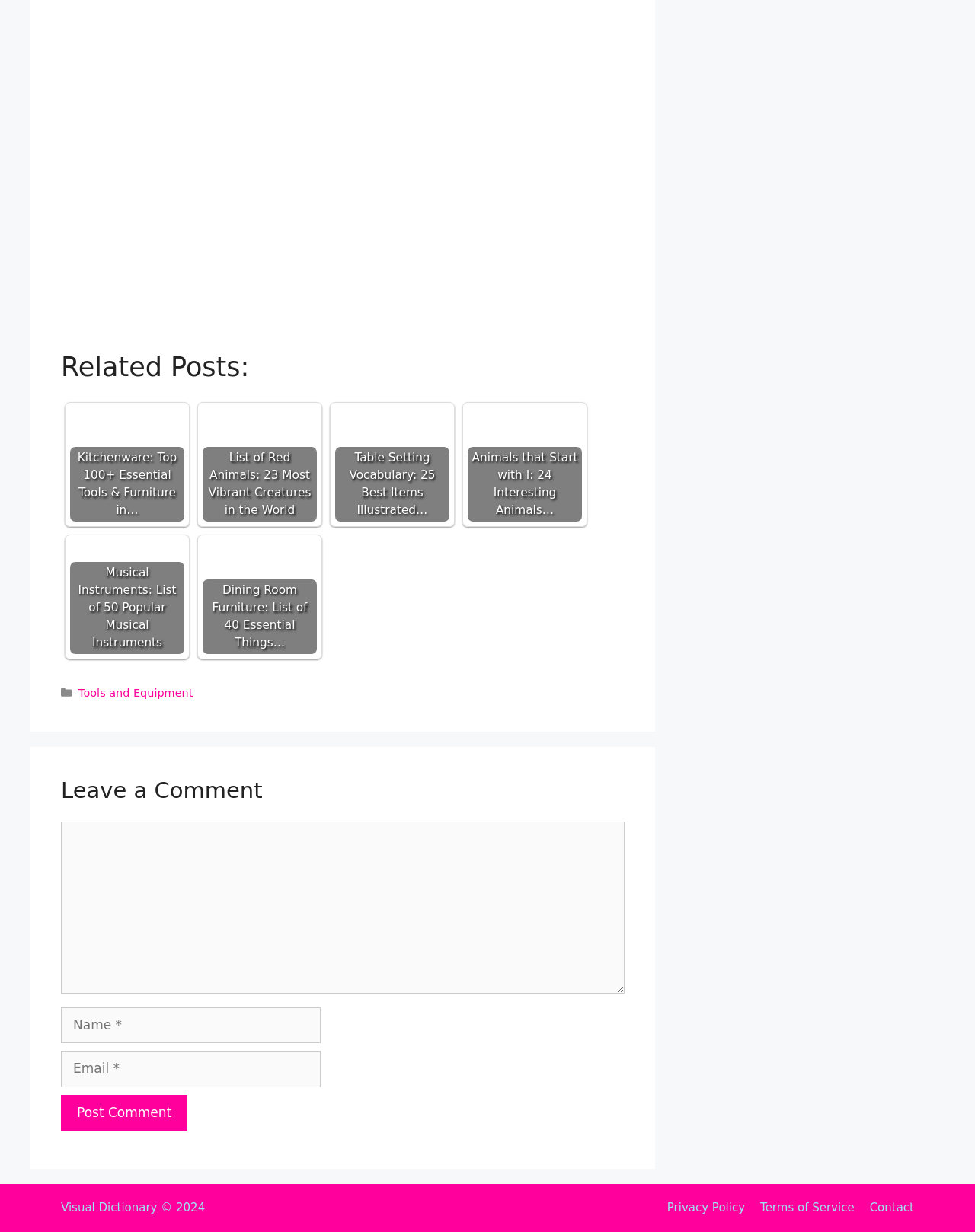Given the description: "Privacy Policy", determine the bounding box coordinates of the UI element. The coordinates should be formatted as four float numbers between 0 and 1, [left, top, right, bottom].

[0.684, 0.975, 0.764, 0.986]